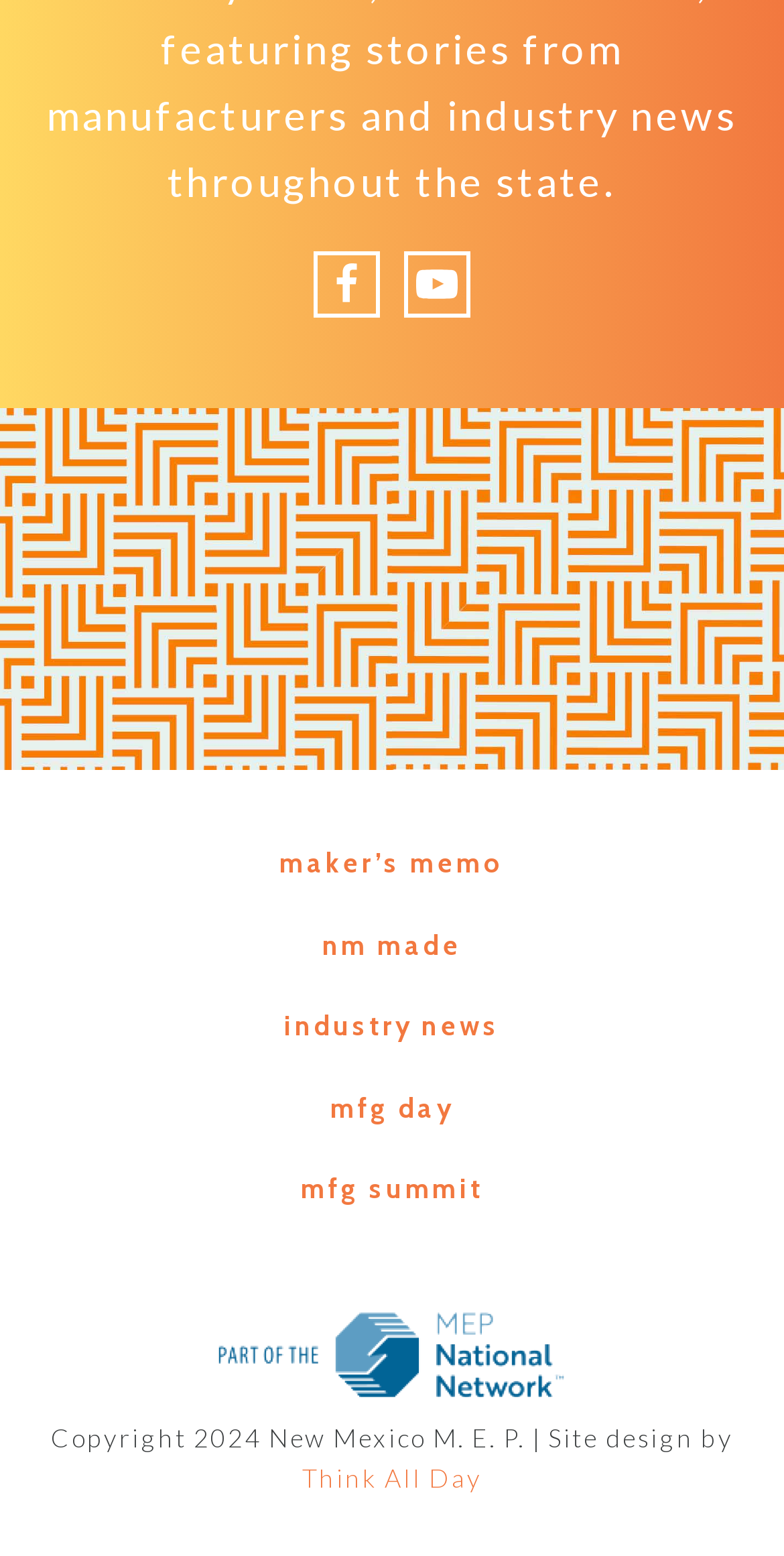How many social media links are at the top of the page? Analyze the screenshot and reply with just one word or a short phrase.

2